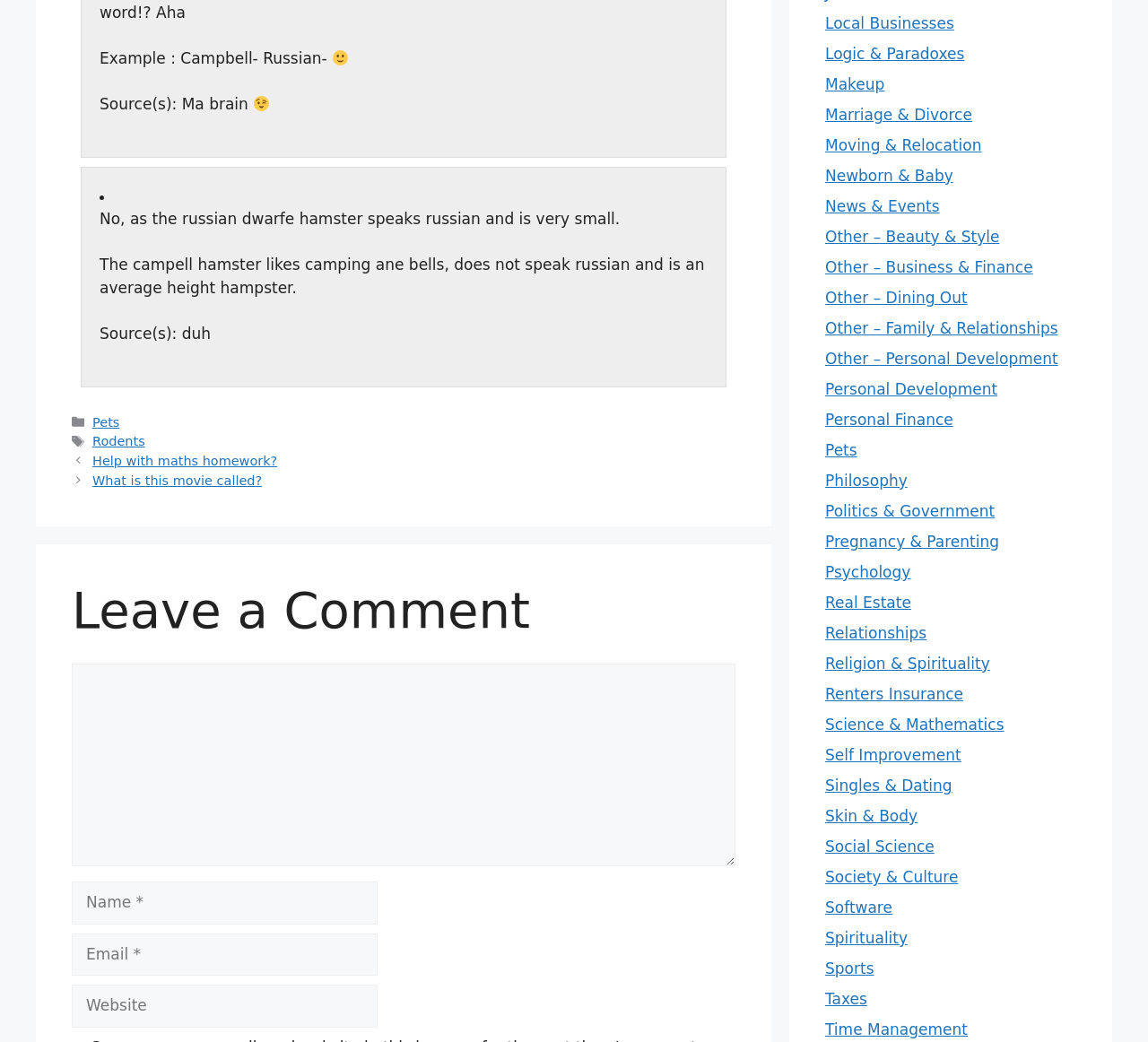Identify the coordinates of the bounding box for the element described below: "title="Share with Facebook"". Return the coordinates as four float numbers between 0 and 1: [left, top, right, bottom].

None